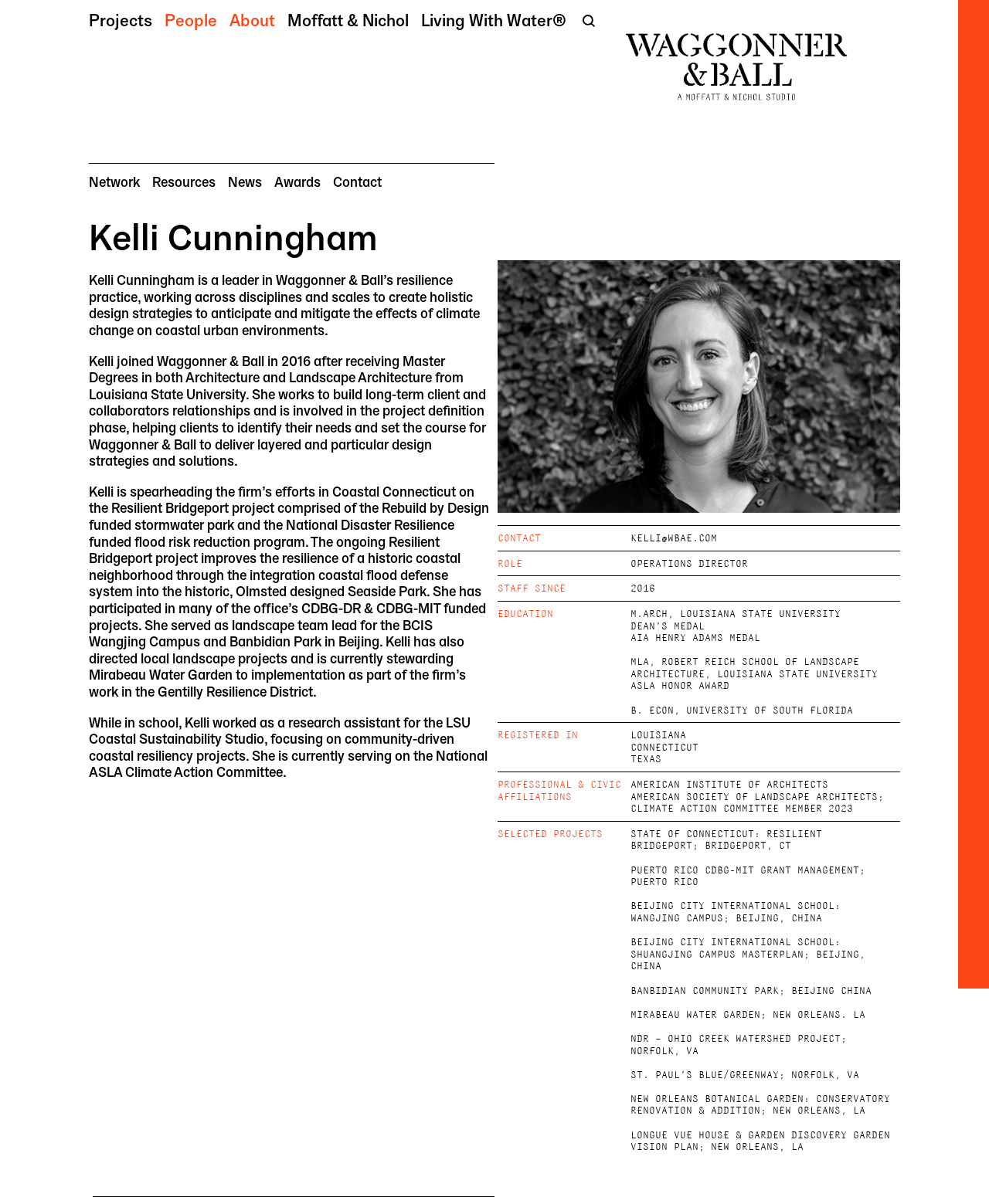Given the element description: "Moffatt & Nichol", predict the bounding box coordinates of the UI element it refers to, using four float numbers between 0 and 1, i.e., [left, top, right, bottom].

[0.291, 0.01, 0.413, 0.027]